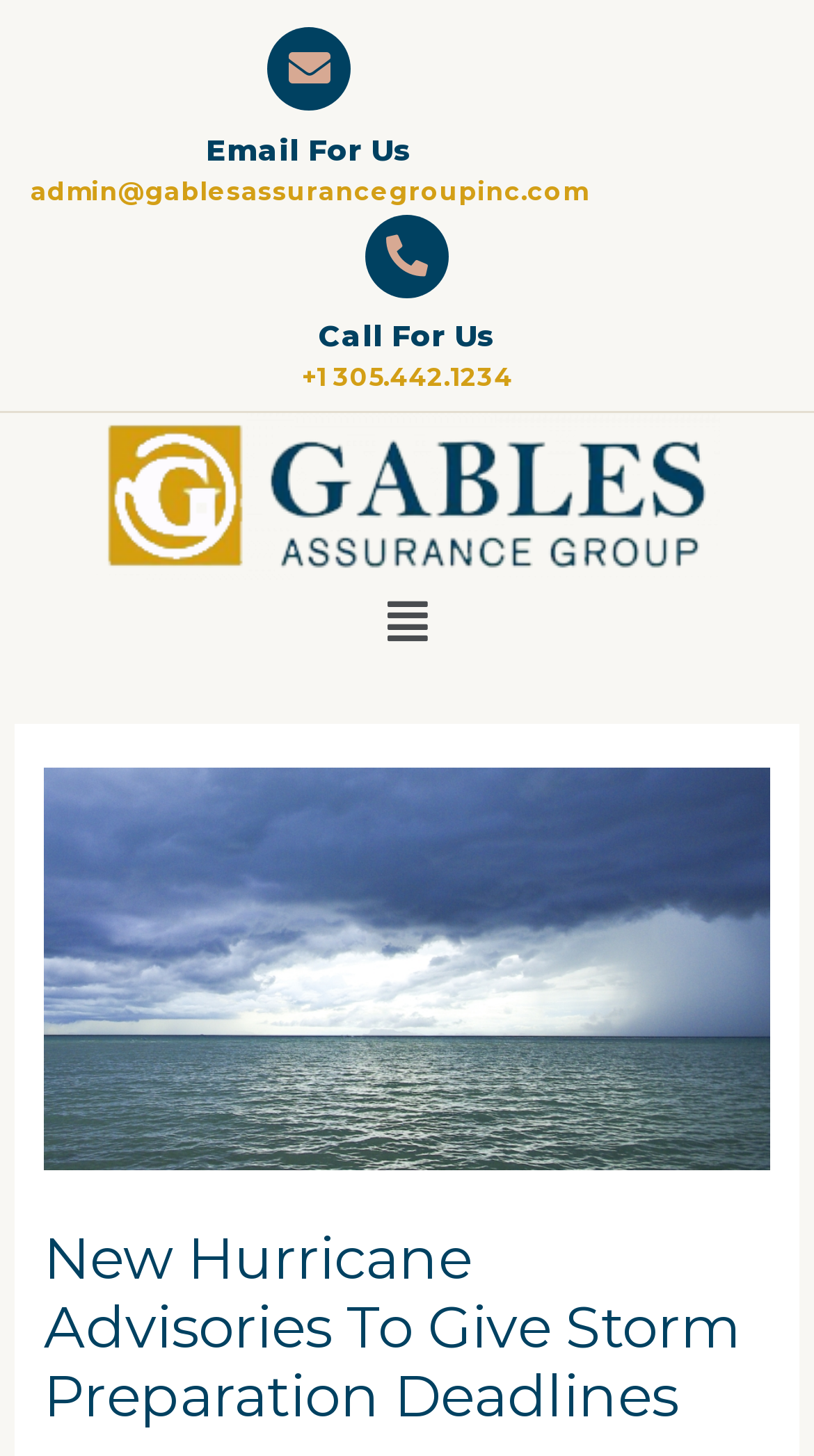Determine the bounding box for the UI element as described: "Menu". The coordinates should be represented as four float numbers between 0 and 1, formatted as [left, top, right, bottom].

[0.456, 0.398, 0.544, 0.453]